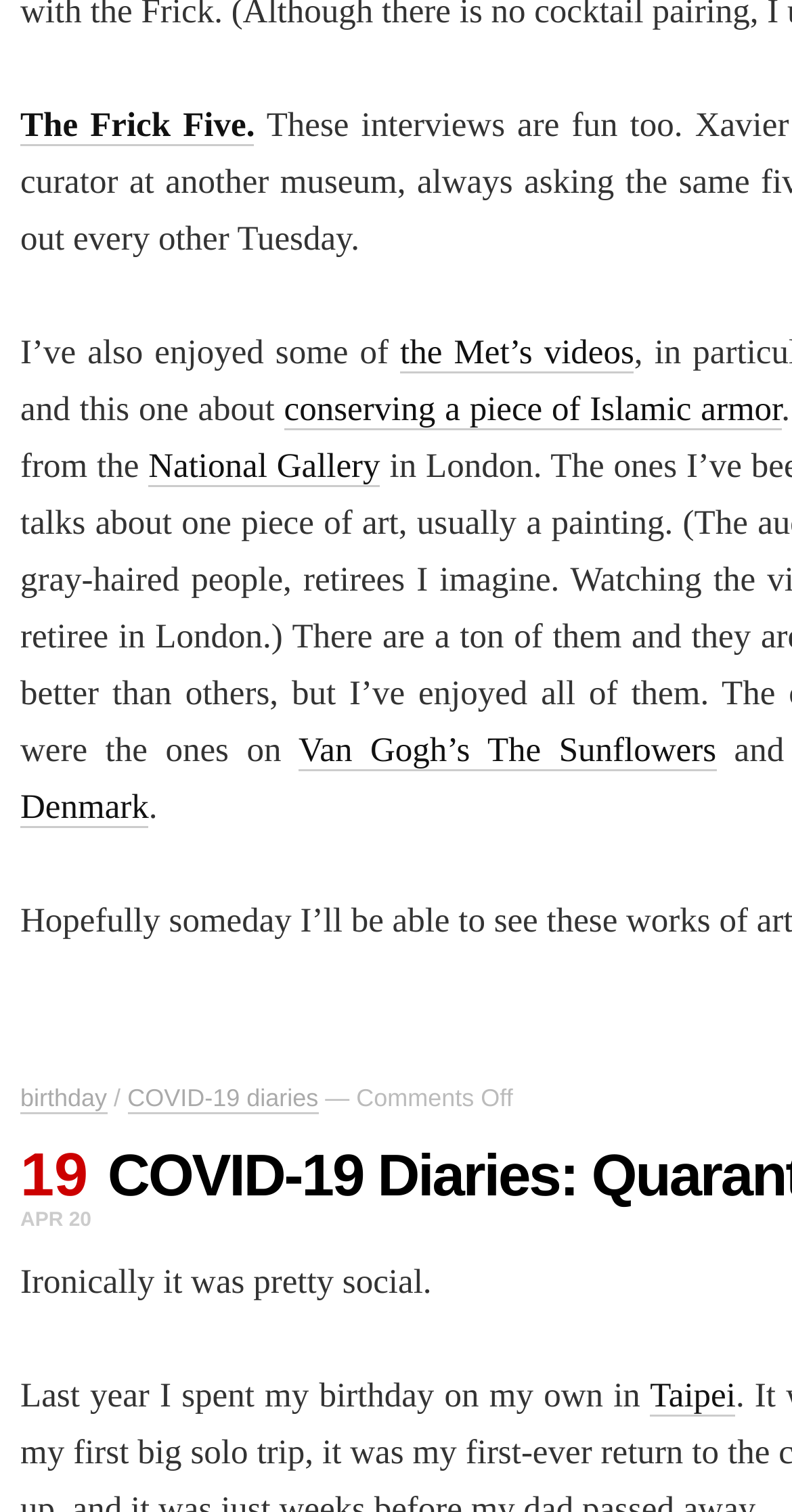Please specify the bounding box coordinates in the format (top-left x, top-left y, bottom-right x, bottom-right y), with values ranging from 0 to 1. Identify the bounding box for the UI component described as follows: the Met’s videos

[0.505, 0.22, 0.801, 0.247]